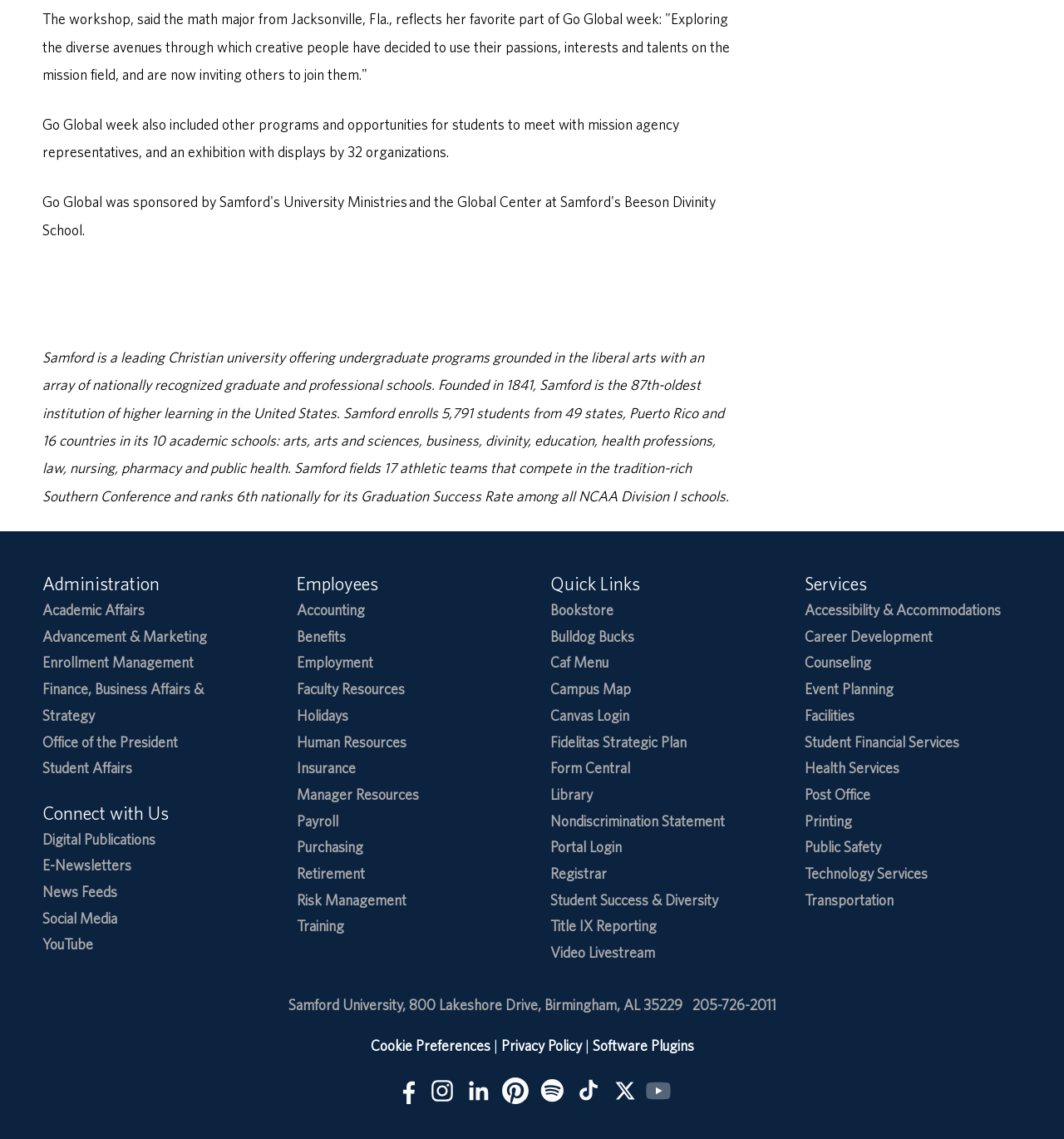Observe the image and answer the following question in detail: What is the name of the strategic plan mentioned on the webpage?

I found the answer by looking at the link with the text 'Fidelitas Strategic Plan' under the 'Quick Links' section of the webpage.